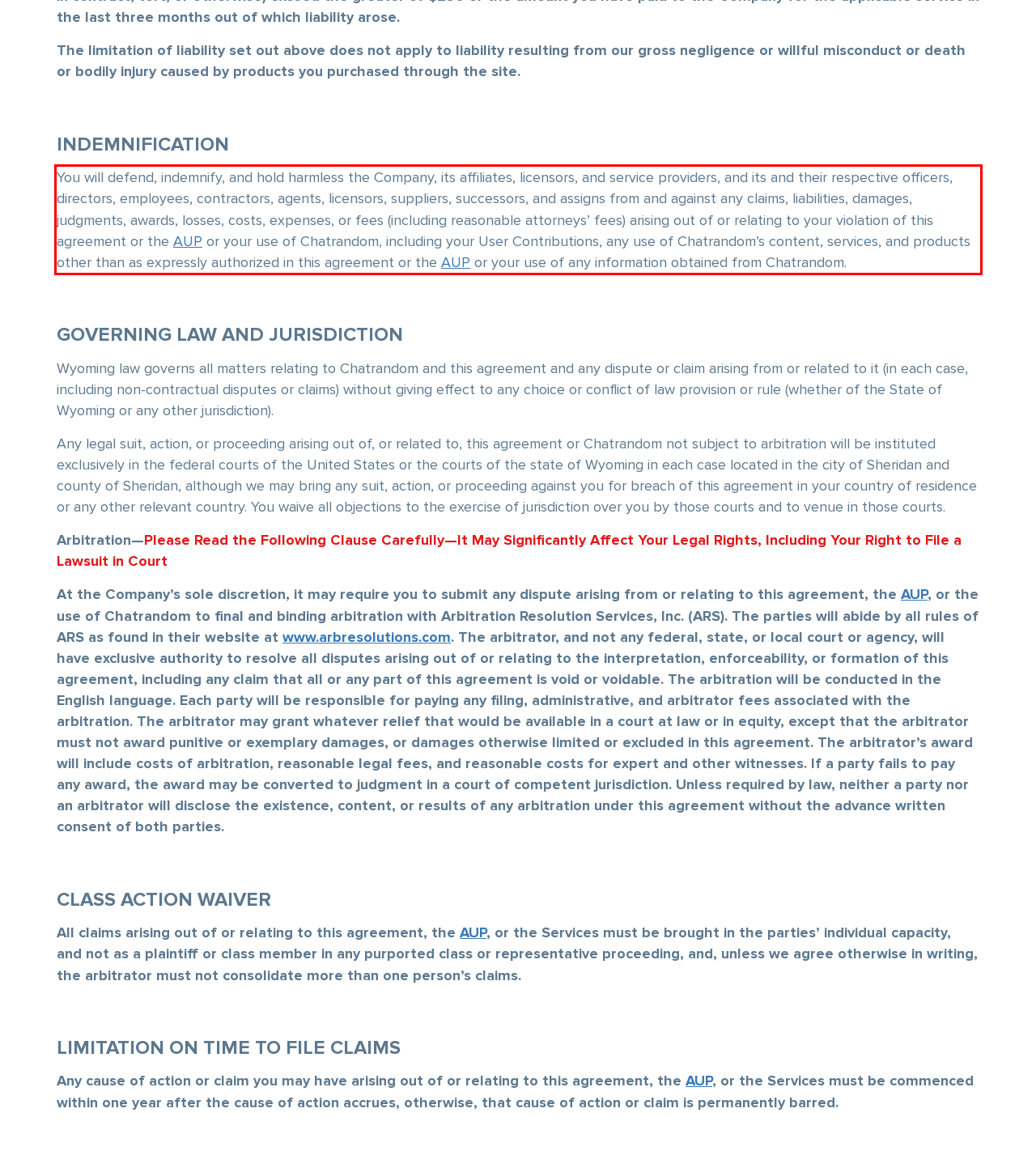Using the provided webpage screenshot, identify and read the text within the red rectangle bounding box.

You will defend, indemnify, and hold harmless the Company, its affiliates, licensors, and service providers, and its and their respective officers, directors, employees, contractors, agents, licensors, suppliers, successors, and assigns from and against any claims, liabilities, damages, judgments, awards, losses, costs, expenses, or fees (including reasonable attorneys’ fees) arising out of or relating to your violation of this agreement or the AUP or your use of Chatrandom, including your User Contributions, any use of Chatrandom’s content, services, and products other than as expressly authorized in this agreement or the AUP or your use of any information obtained from Chatrandom.